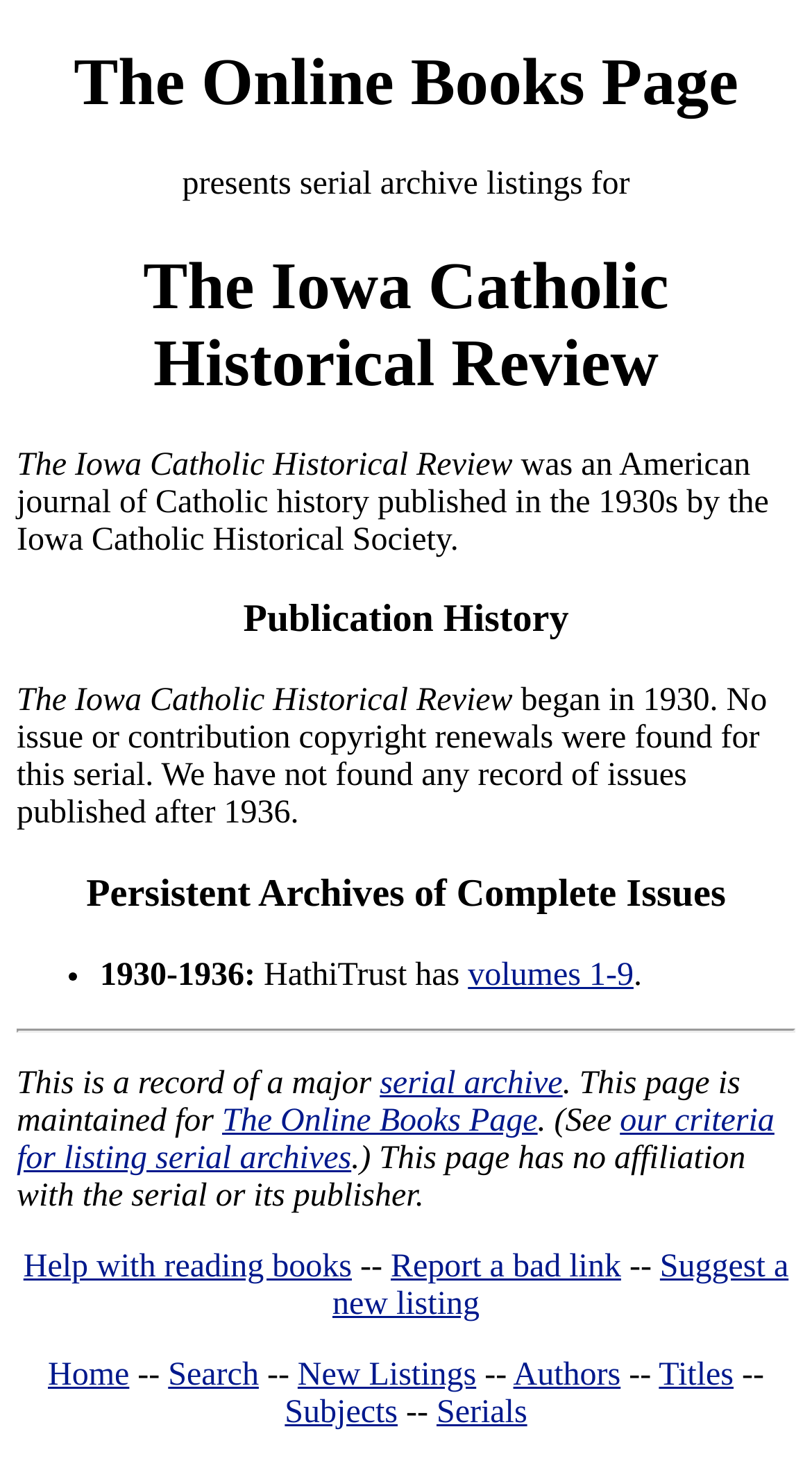Using the element description provided, determine the bounding box coordinates in the format (top-left x, top-left y, bottom-right x, bottom-right y). Ensure that all values are floating point numbers between 0 and 1. Element description: New Listings

[0.367, 0.929, 0.586, 0.953]